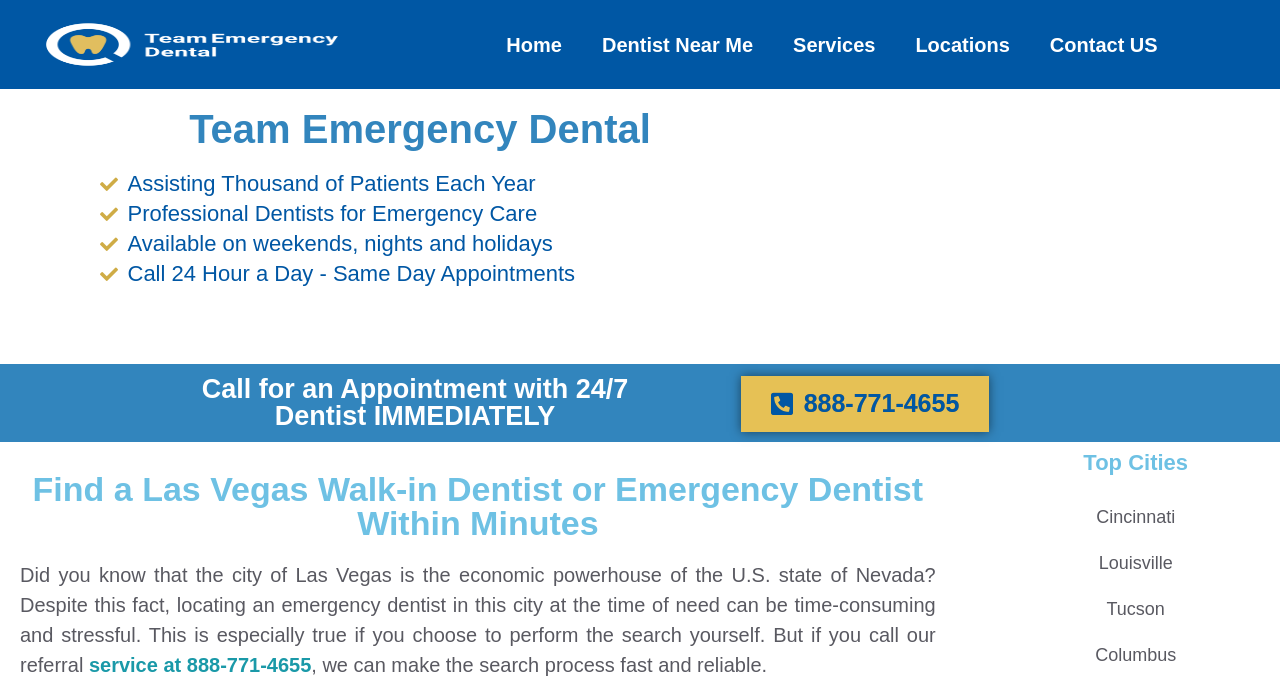Find the bounding box of the element with the following description: "Contact US". The coordinates must be four float numbers between 0 and 1, formatted as [left, top, right, bottom].

[0.805, 0.032, 0.92, 0.099]